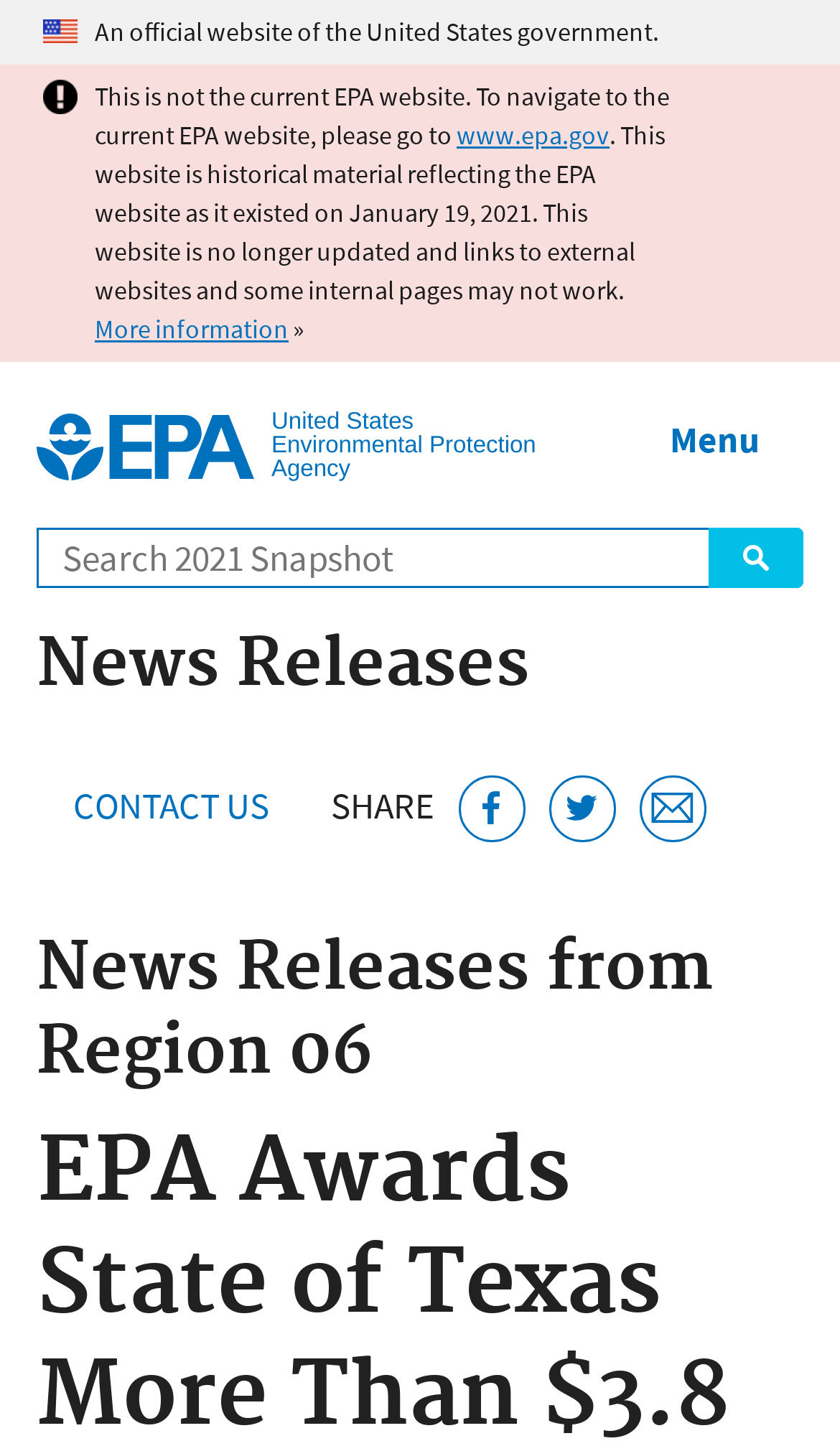Specify the bounding box coordinates for the region that must be clicked to perform the given instruction: "Open the menu".

[0.746, 0.277, 0.956, 0.332]